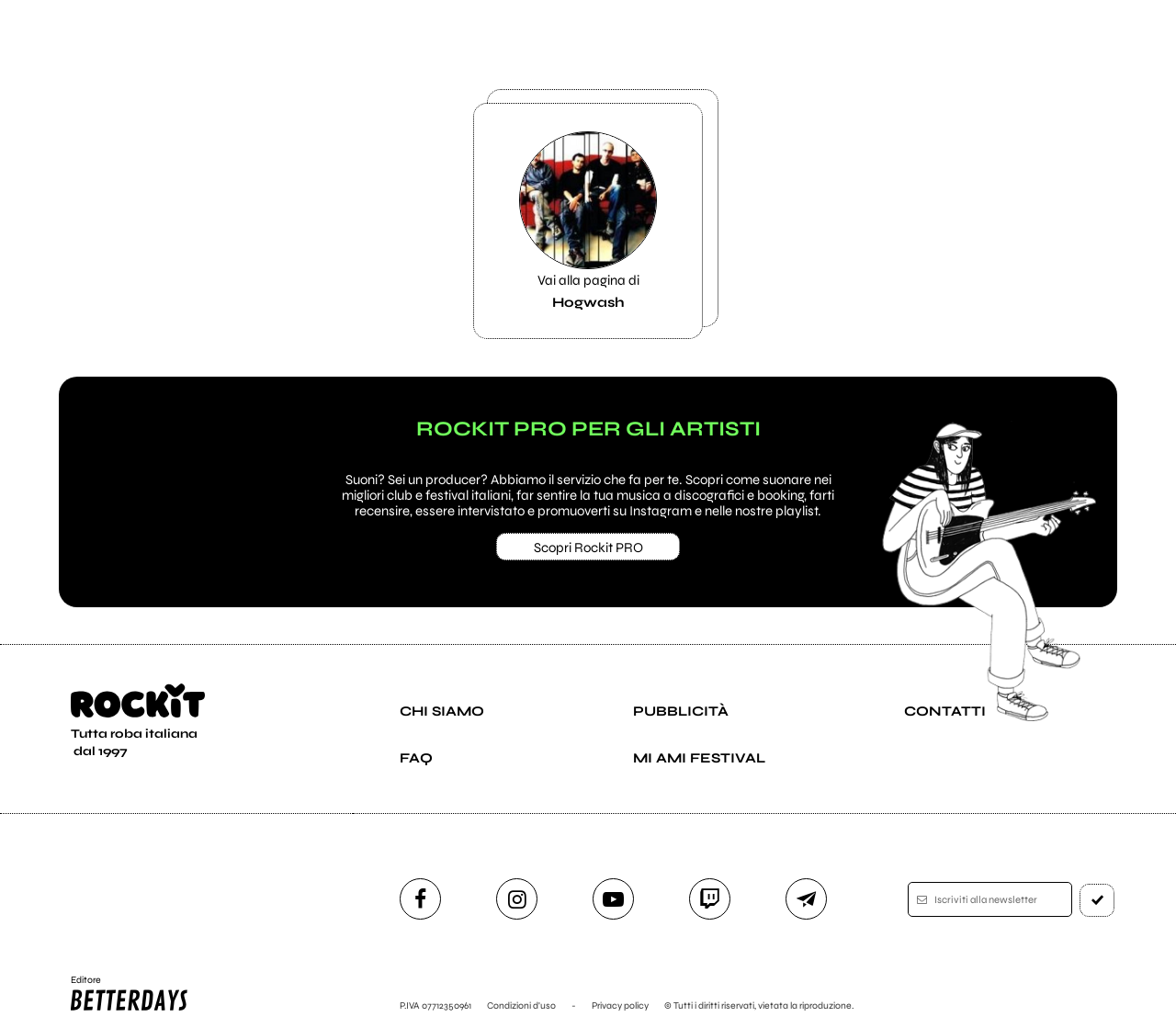Highlight the bounding box coordinates of the region I should click on to meet the following instruction: "Click on the link to discover Rockit PRO".

[0.422, 0.519, 0.578, 0.545]